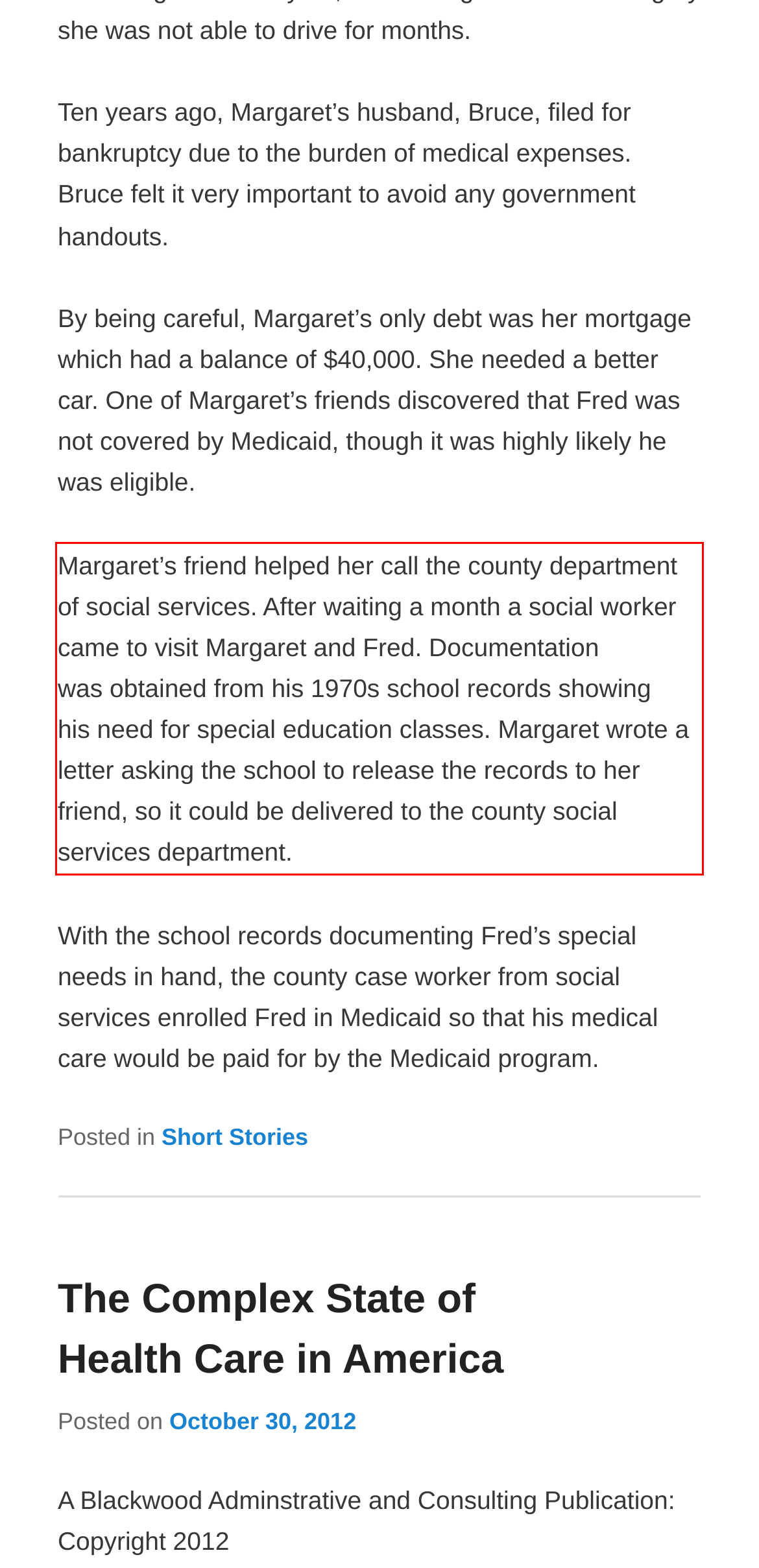By examining the provided screenshot of a webpage, recognize the text within the red bounding box and generate its text content.

Margaret’s friend helped her call the county department of social services. After waiting a month a social worker came to visit Margaret and Fred. Documentation was obtained from his 1970s school records showing his need for special education classes. Margaret wrote a letter asking the school to release the records to her friend, so it could be delivered to the county social services department.